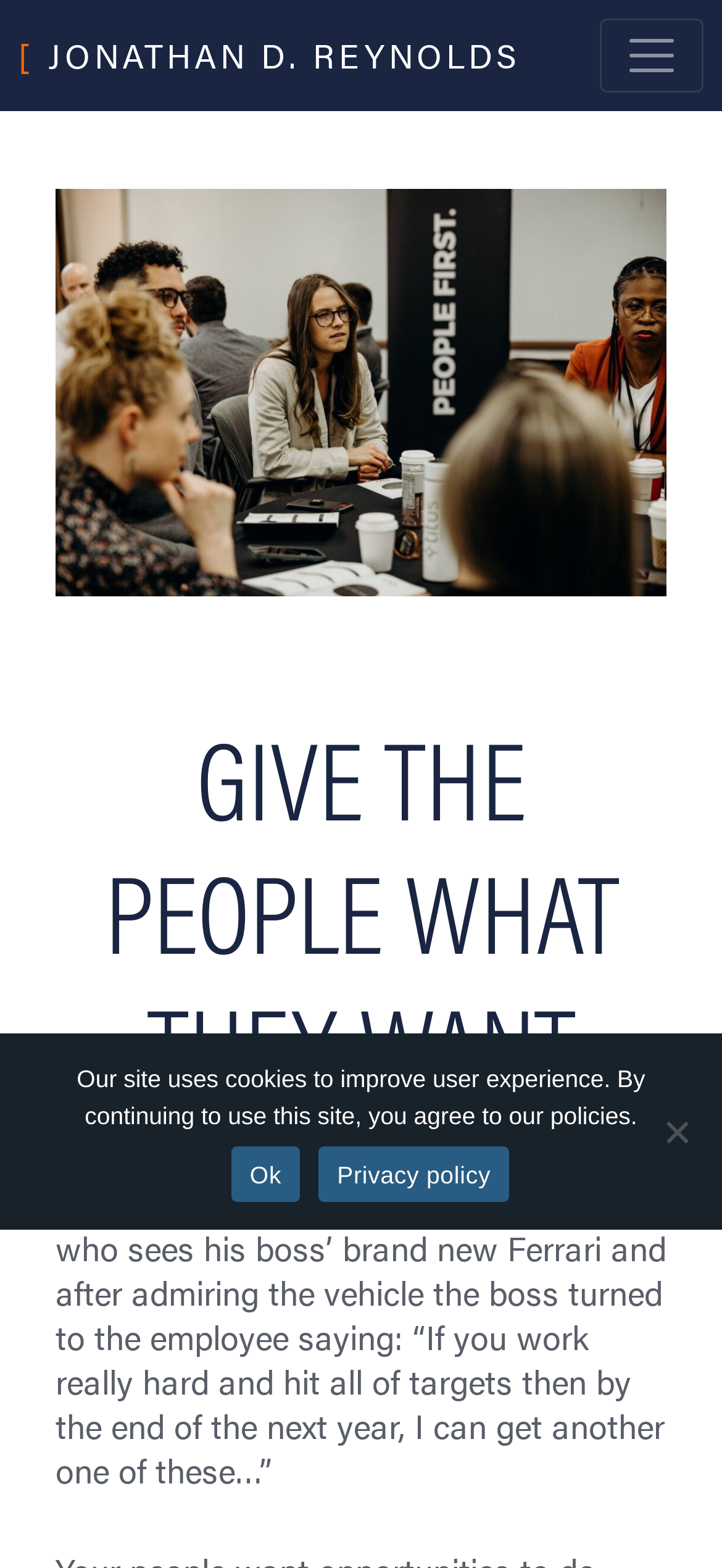Provide a short, one-word or phrase answer to the question below:
What is the author's name?

Jonathan D. Reynolds